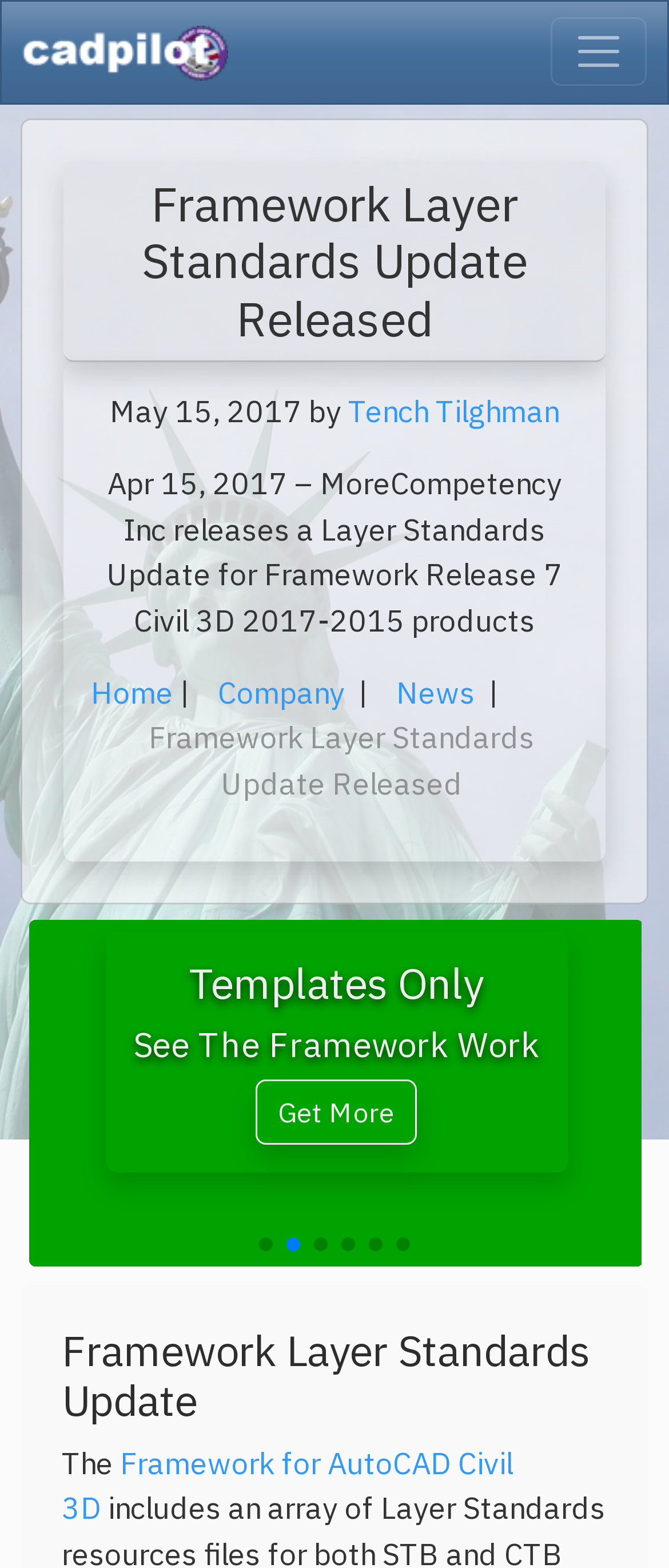What is the purpose of the 'Toggle navigation' button?
Please provide a single word or phrase as your answer based on the image.

To expand or collapse the navigation menu